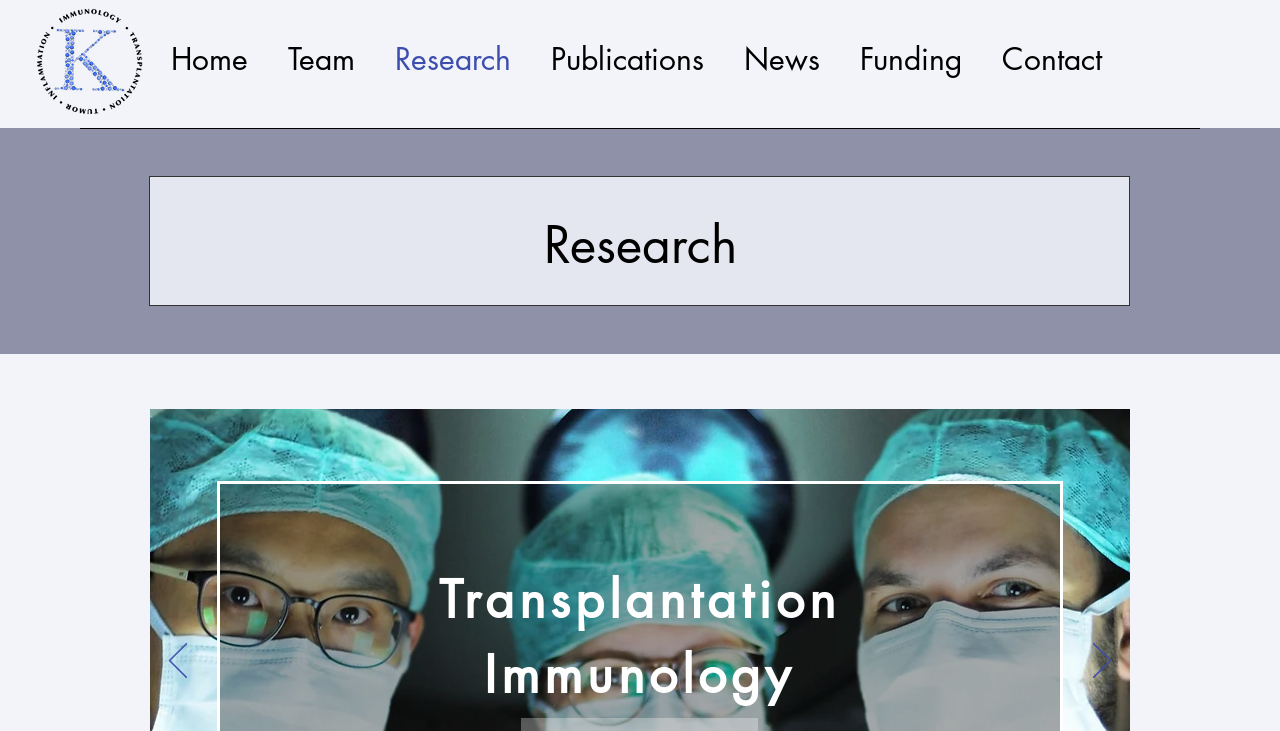Please identify the bounding box coordinates of the area that needs to be clicked to fulfill the following instruction: "click previous button."

[0.132, 0.88, 0.146, 0.932]